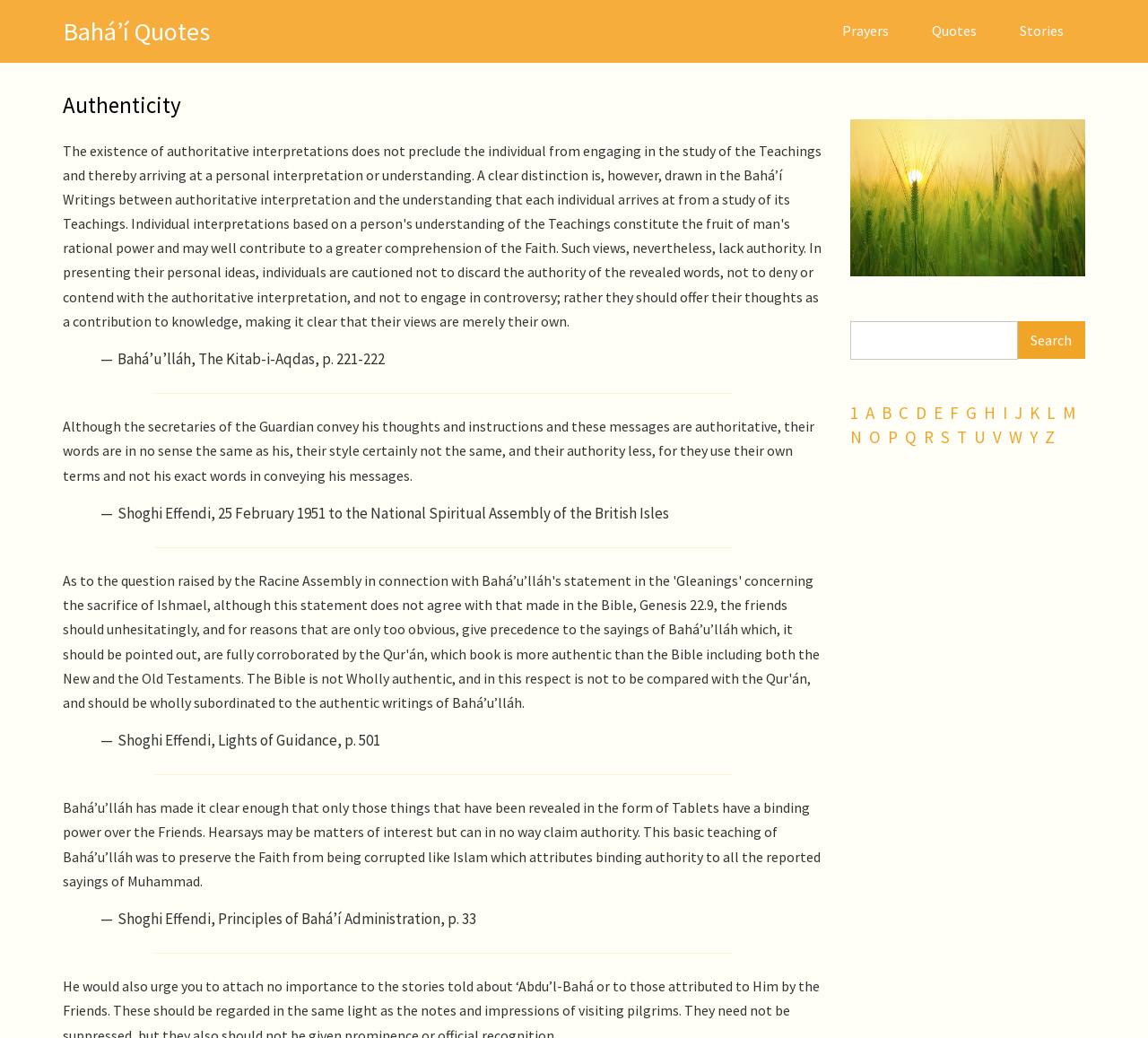Describe the webpage in detail, including text, images, and layout.

This webpage is about Bahá’í Quotes, specifically focused on the theme of authenticity. At the top left, there is a link to skip to the main content. Below it, there is a link to the website's main page, "Bahá’í Quotes". On the top right, there is a navigation menu with links to "Prayers", "Quotes", and "Stories".

The main content of the page is headed by a title "Authenticity" in a large font. Below the title, there are several paragraphs of text, each attributed to a different author or source, including Bahá’u’lláh and Shoghi Effendi. These texts discuss the importance of authenticity in the Bahá’í faith, citing specific quotes and passages from sacred texts.

To the right of the main content, there is an image of a barley field. Below the image, there is a search bar with a heading "Search" and a button to submit the search query.

Below the search bar, there is an alphabetical list of links, ranging from "1" to "Z", which likely lead to other pages or sections of the website.

Overall, the webpage presents a collection of quotes and texts related to the theme of authenticity in the Bahá’í faith, with a simple and organized layout.